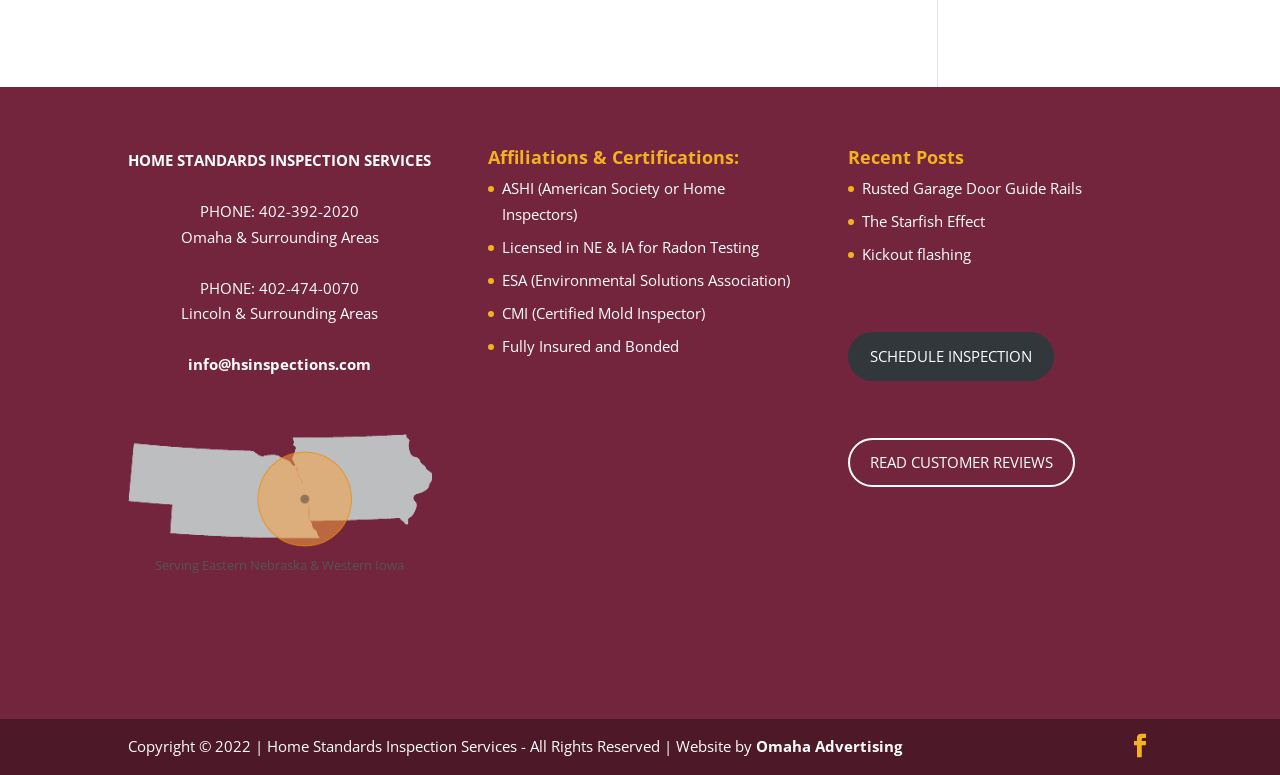What is the organization mentioned after 'ASHI'?
Please answer the question with a single word or phrase, referencing the image.

American Society of Home Inspectors